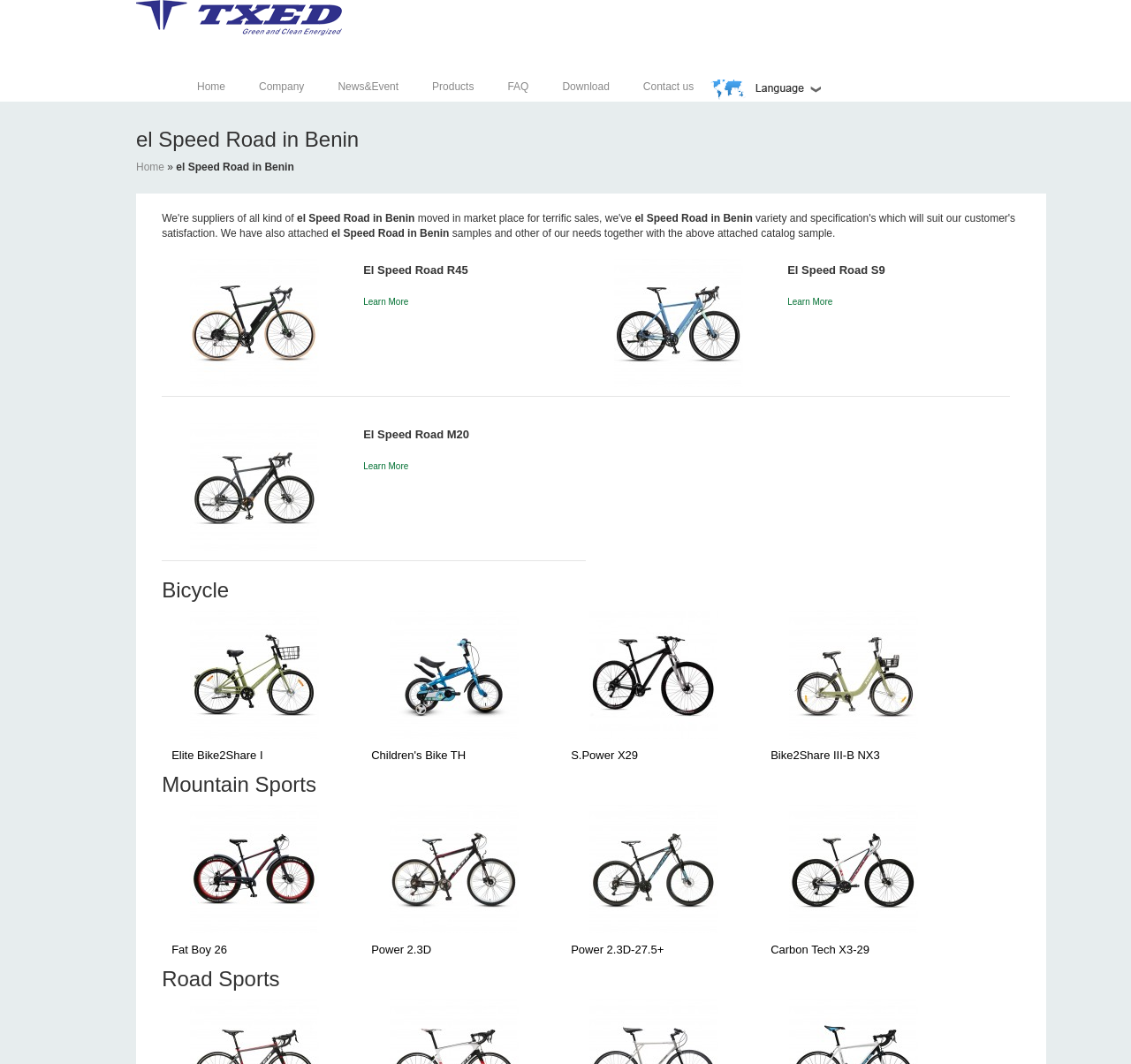Locate the coordinates of the bounding box for the clickable region that fulfills this instruction: "Check 'Mountain Sports' section".

[0.143, 0.727, 0.902, 0.748]